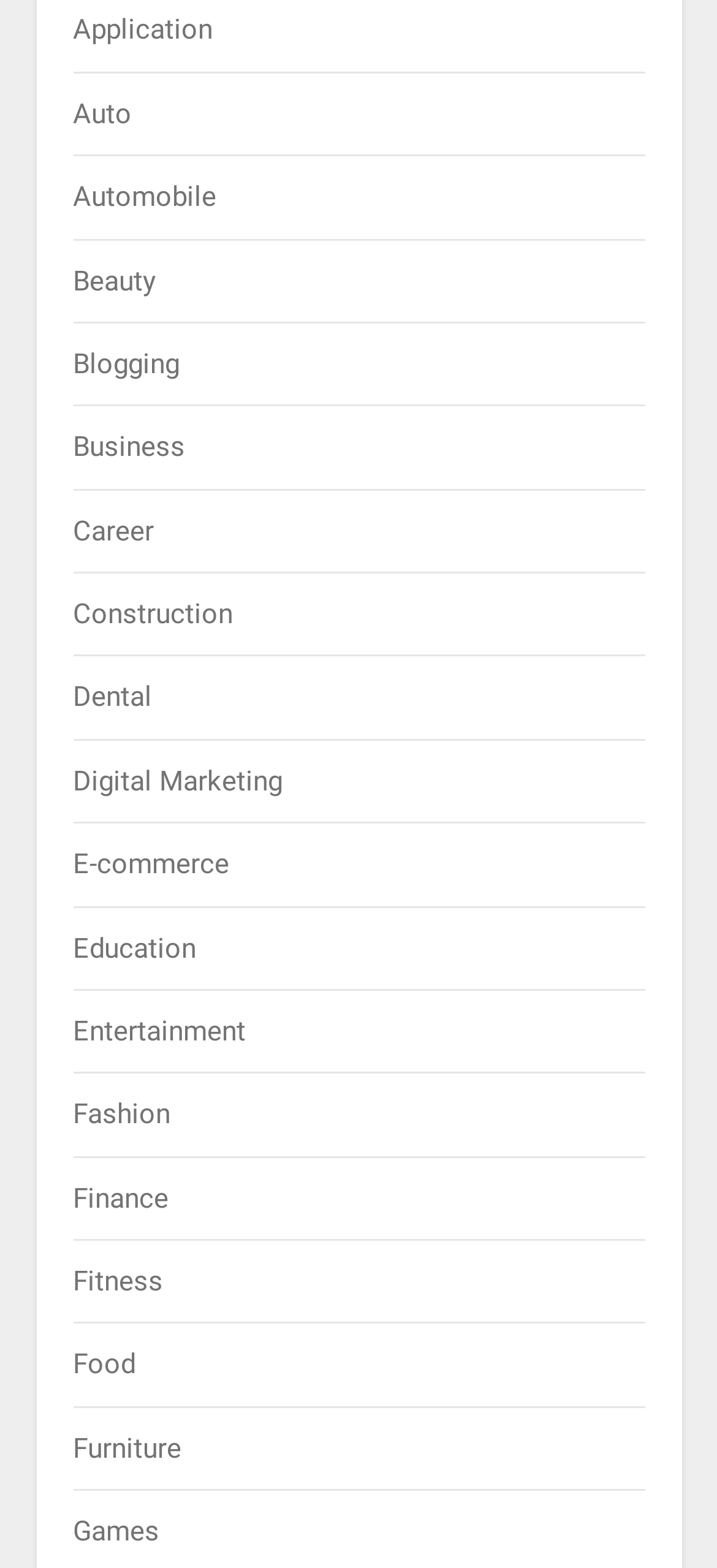Answer succinctly with a single word or phrase:
What is the category that starts with the letter 'F'?

Fashion